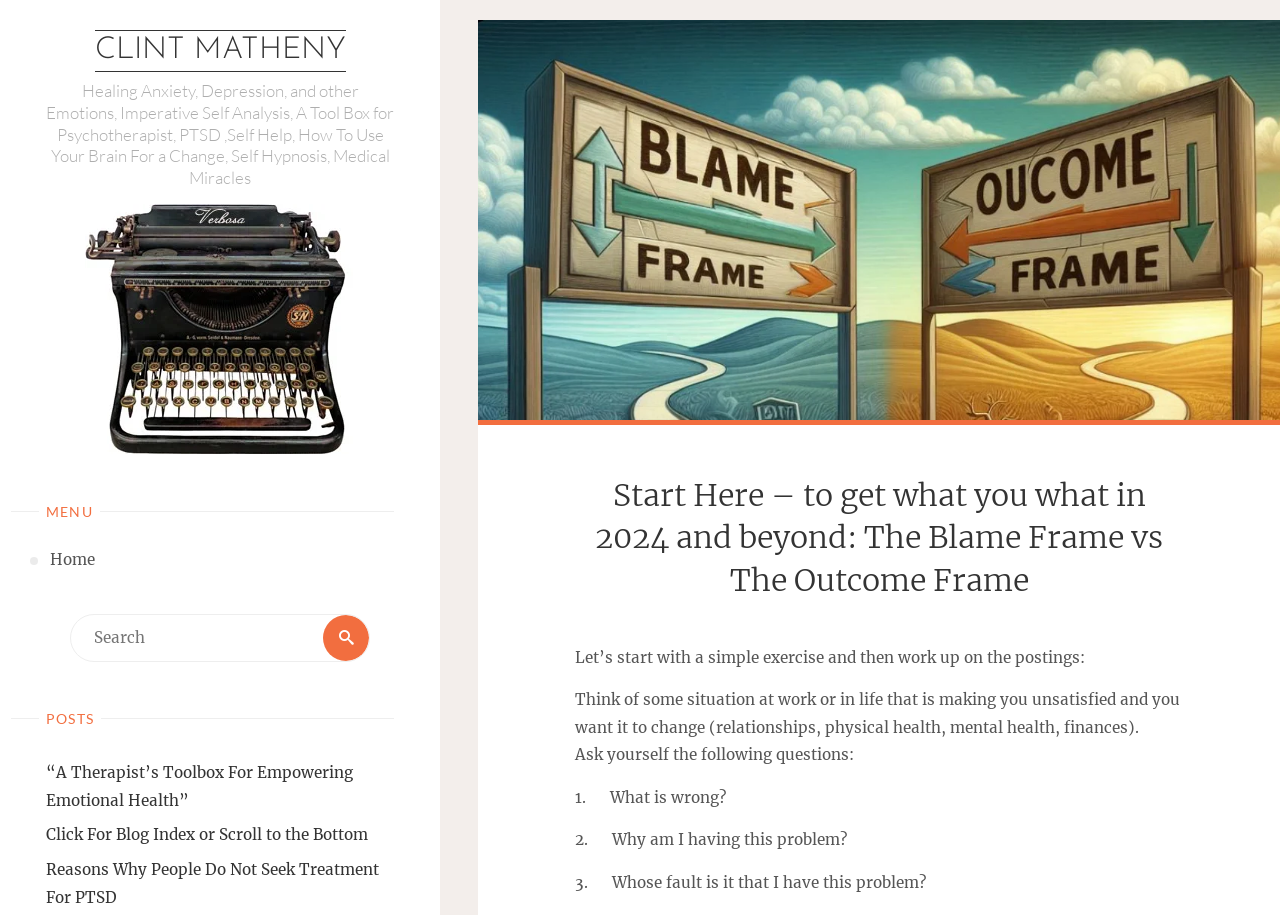Identify the webpage's primary heading and generate its text.

Start Here – to get what you what in 2024 and beyond: The Blame Frame vs The Outcome Frame